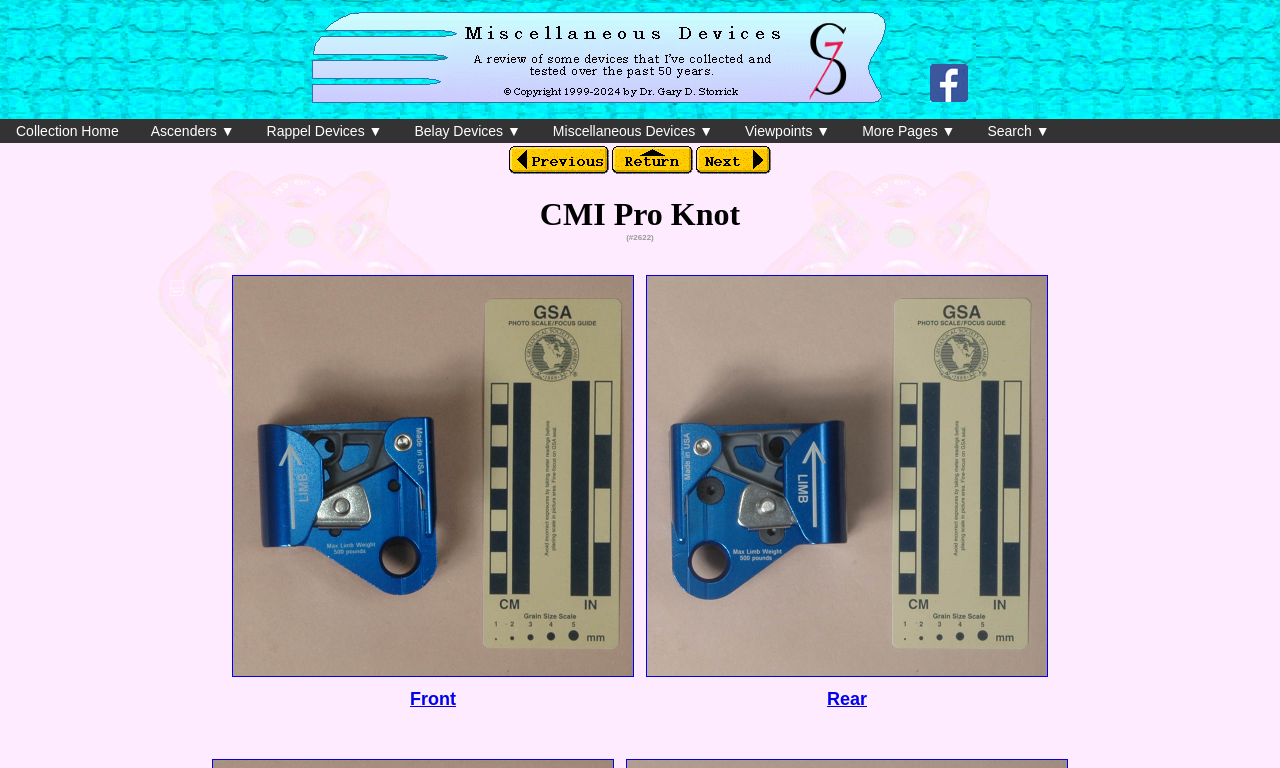Locate the bounding box of the UI element with the following description: "alt="Rear"".

[0.505, 0.867, 0.819, 0.885]